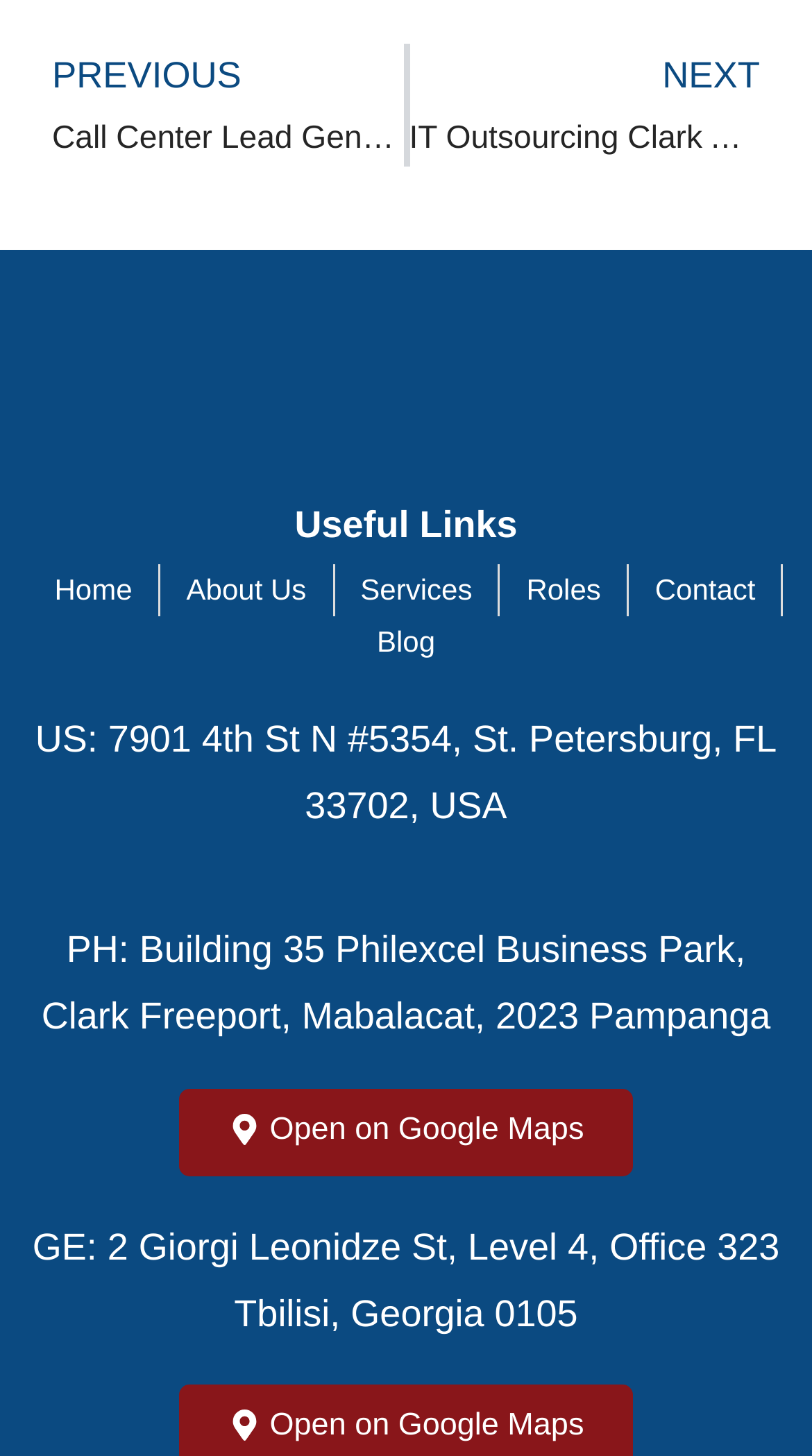Answer the following in one word or a short phrase: 
How many office locations are listed?

3